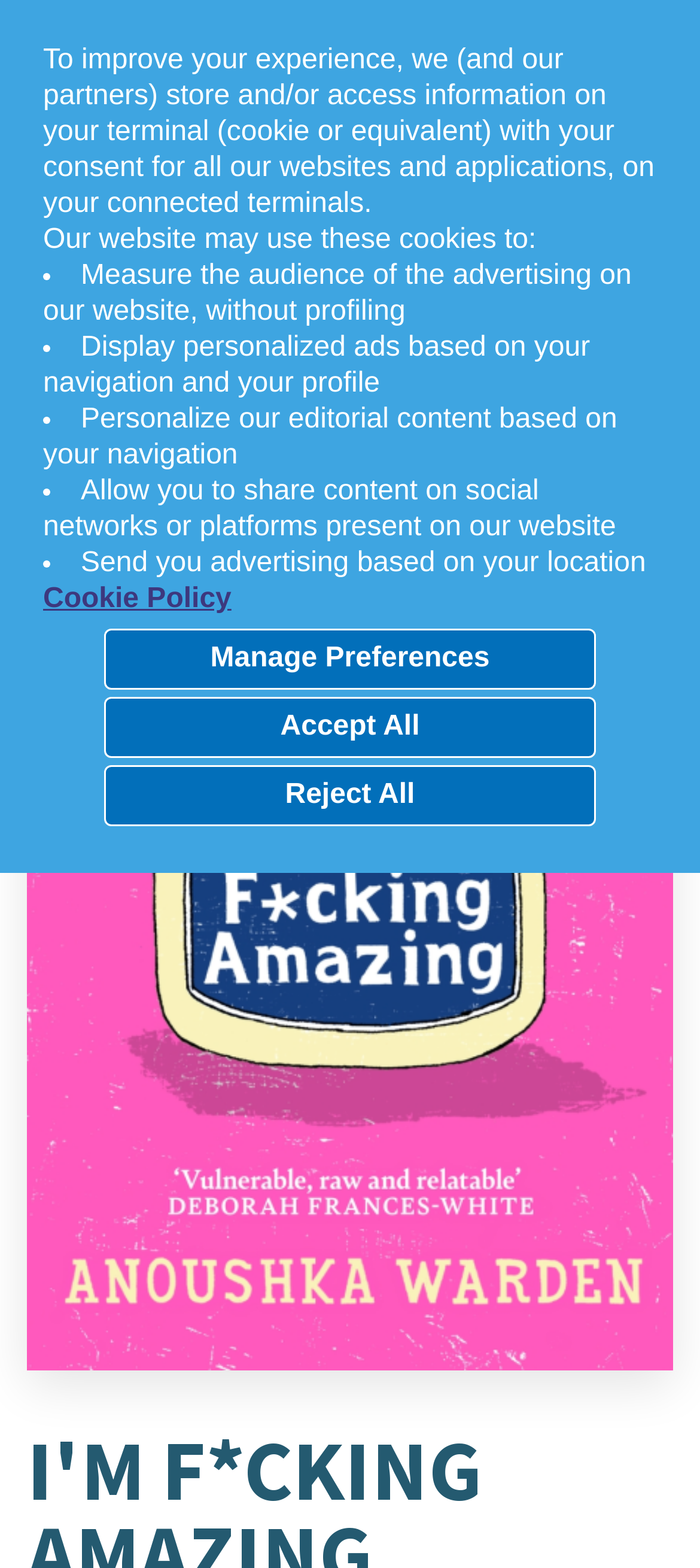Provide a thorough description of this webpage.

This webpage appears to be a book promotion page, specifically for "I'm F*cking Amazing" by Anoushka Warden. At the top of the page, there is a cookie consent banner that informs users about the website's use of cookies and provides options to manage preferences, accept all, or reject all.

Below the cookie banner, there is a navigation menu with a button labeled "☰" on the top left corner. Next to it, there is a heading with a link that seems to be the title of the webpage. On the top right corner, there is a search box with a magnifying glass icon, allowing users to search the website for a title or author.

The main content of the page is dominated by a large image of the book cover, "I'm F*cking Amazing", which takes up most of the page's width and height. Above the book cover, there are two quotes from authors Deborah Frances-White and Lisa Hall, praising the book as "Genuinely new, bold and fascinating" and "Laugh-out-loud funny, brutally honest", respectively.

On the bottom right corner of the page, there are social media sharing links, including Facebook, Twitter, and Email icons, allowing users to share the page with others.